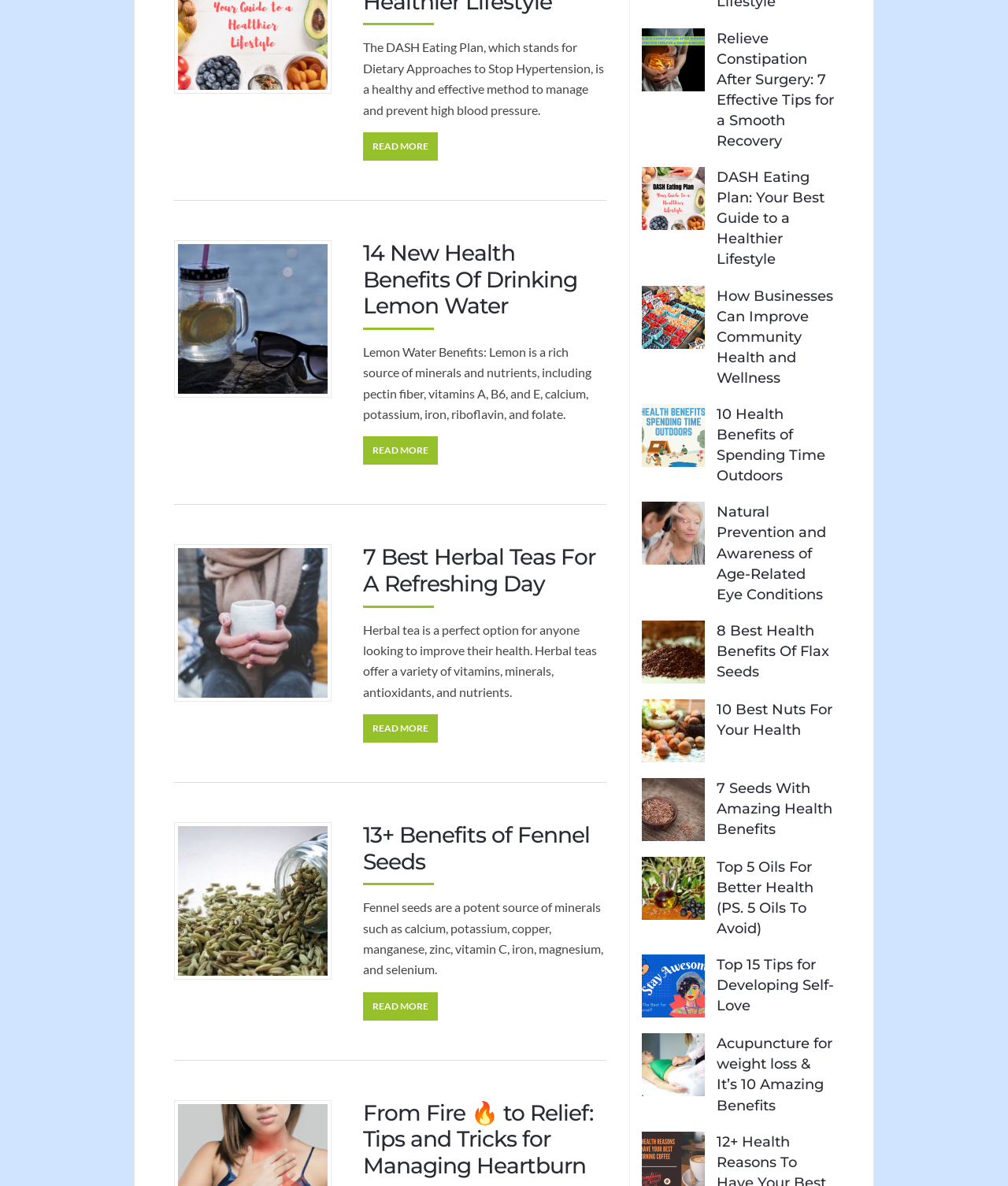Provide your answer in one word or a succinct phrase for the question: 
What are the benefits of drinking warm lemon water?

14 Health Benefits